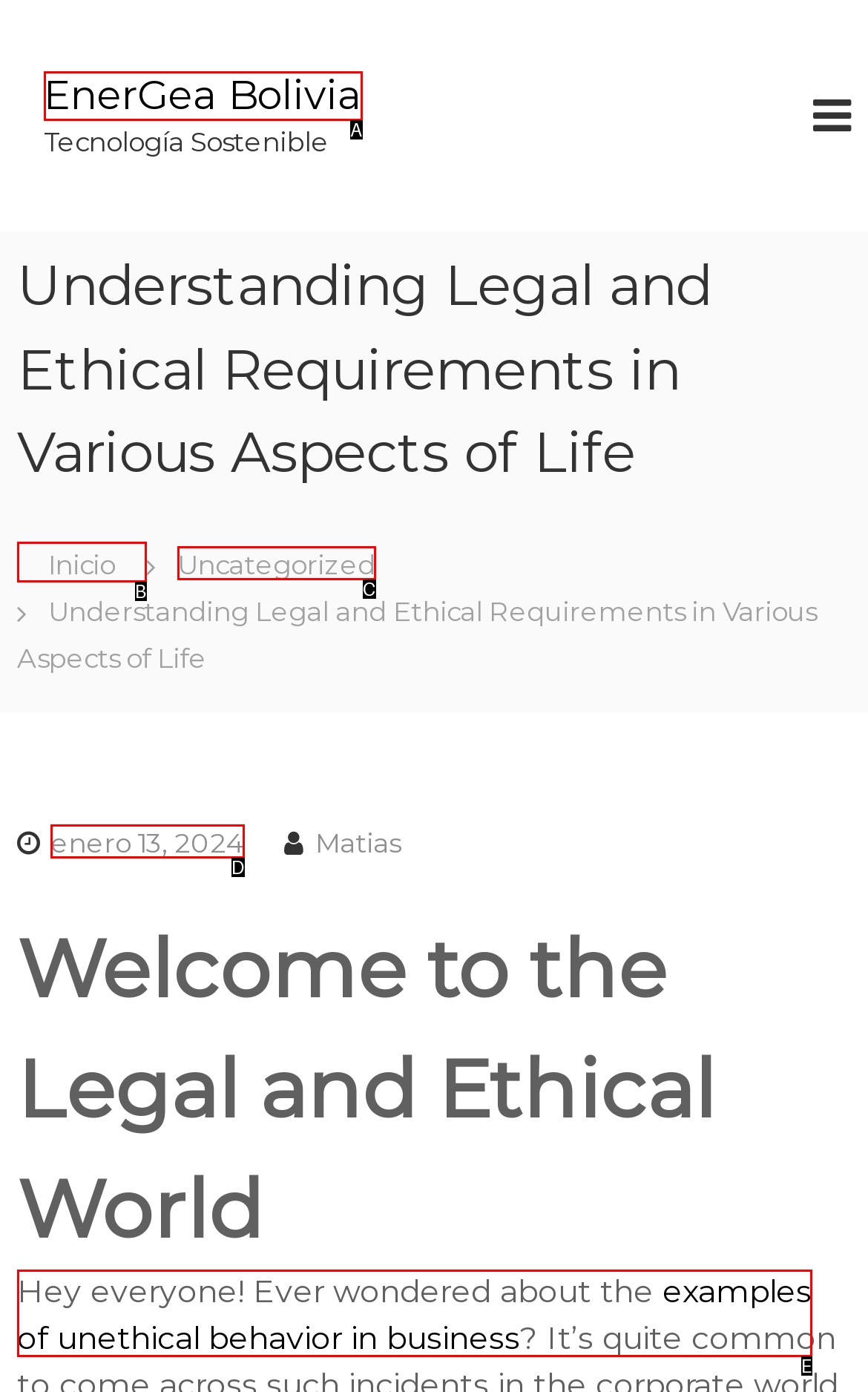Given the element description: The necessity of letting go, choose the HTML element that aligns with it. Indicate your choice with the corresponding letter.

None